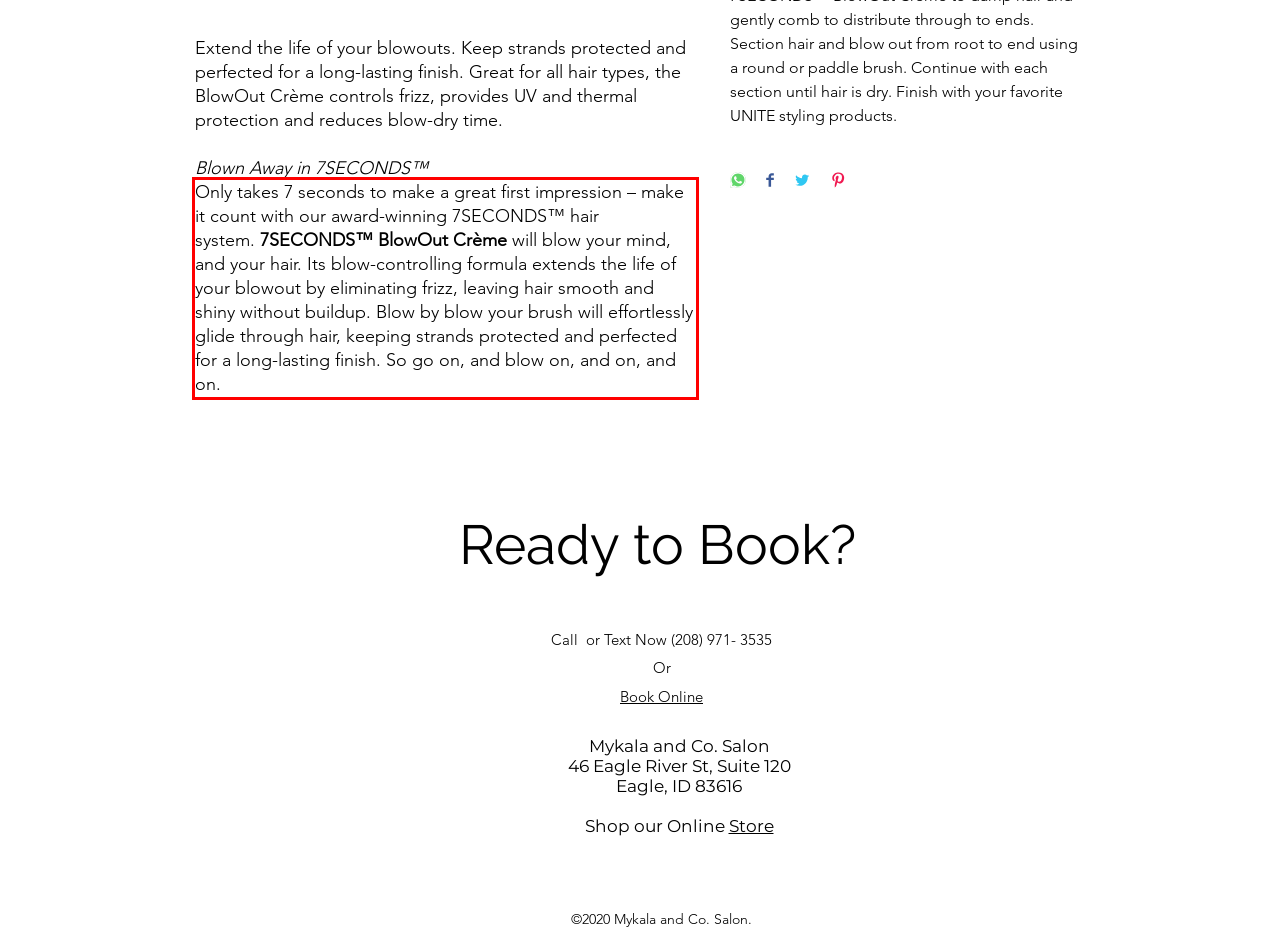Analyze the screenshot of the webpage that features a red bounding box and recognize the text content enclosed within this red bounding box.

Only takes 7 seconds to make a great first impression – make it count with our award-winning 7SECONDS™ hair system. 7SECONDS™ BlowOut Crème will blow your mind, and your hair. Its blow-controlling formula extends the life of your blowout by eliminating frizz, leaving hair smooth and shiny without buildup. Blow by blow your brush will effortlessly glide through hair, keeping strands protected and perfected for a long-lasting finish. So go on, and blow on, and on, and on.